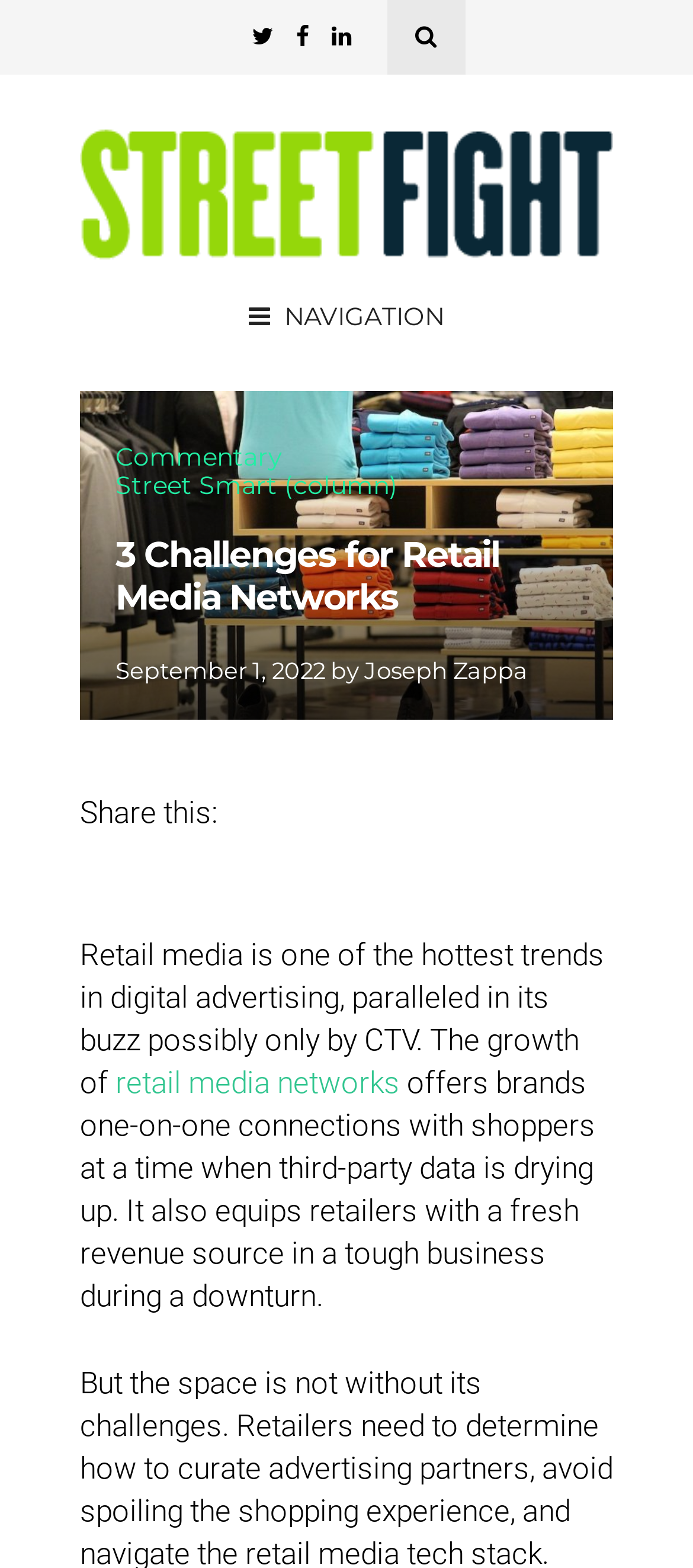What is the topic of the article?
Provide a short answer using one word or a brief phrase based on the image.

Retail media networks